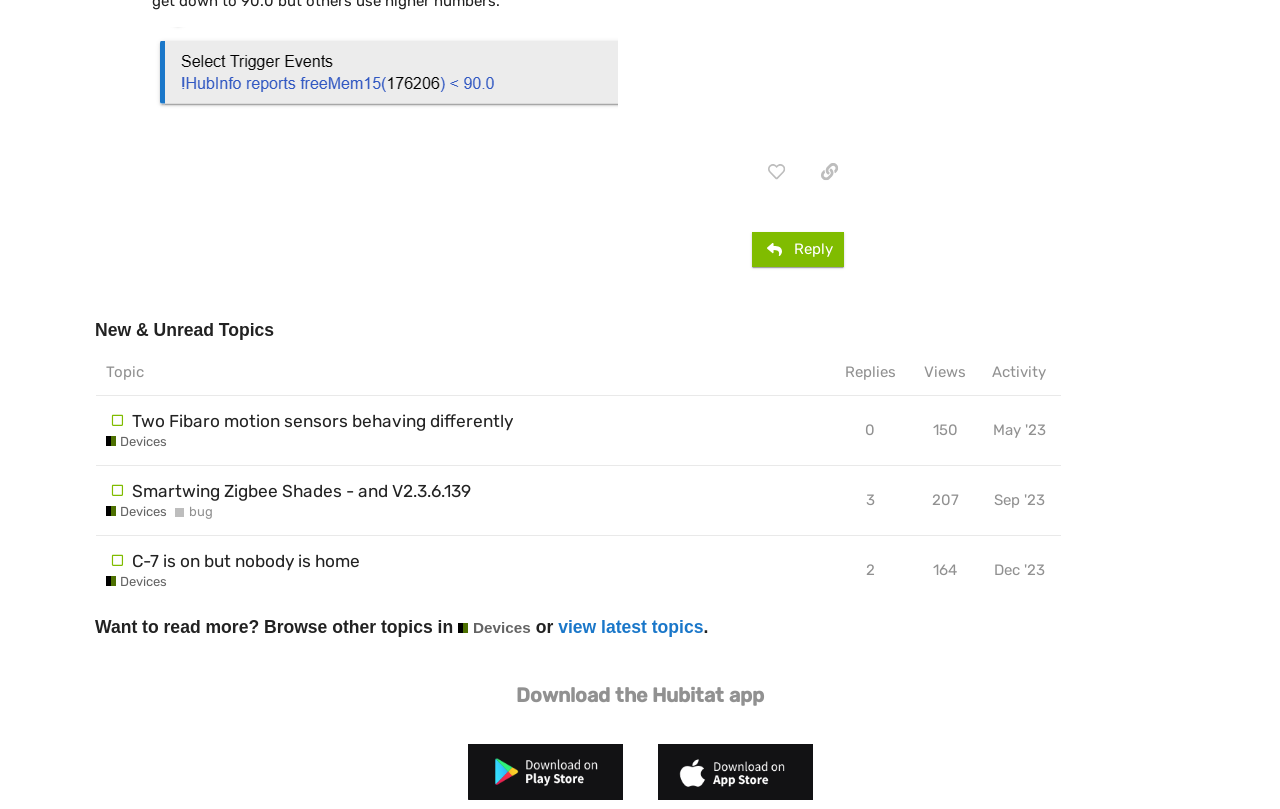Given the content of the image, can you provide a detailed answer to the question?
What is the call-to-action below the table?

I found the heading element with the text 'Want to read more? Browse other topics in Devices or view latest topics.' below the table, which indicates that it is the call-to-action.